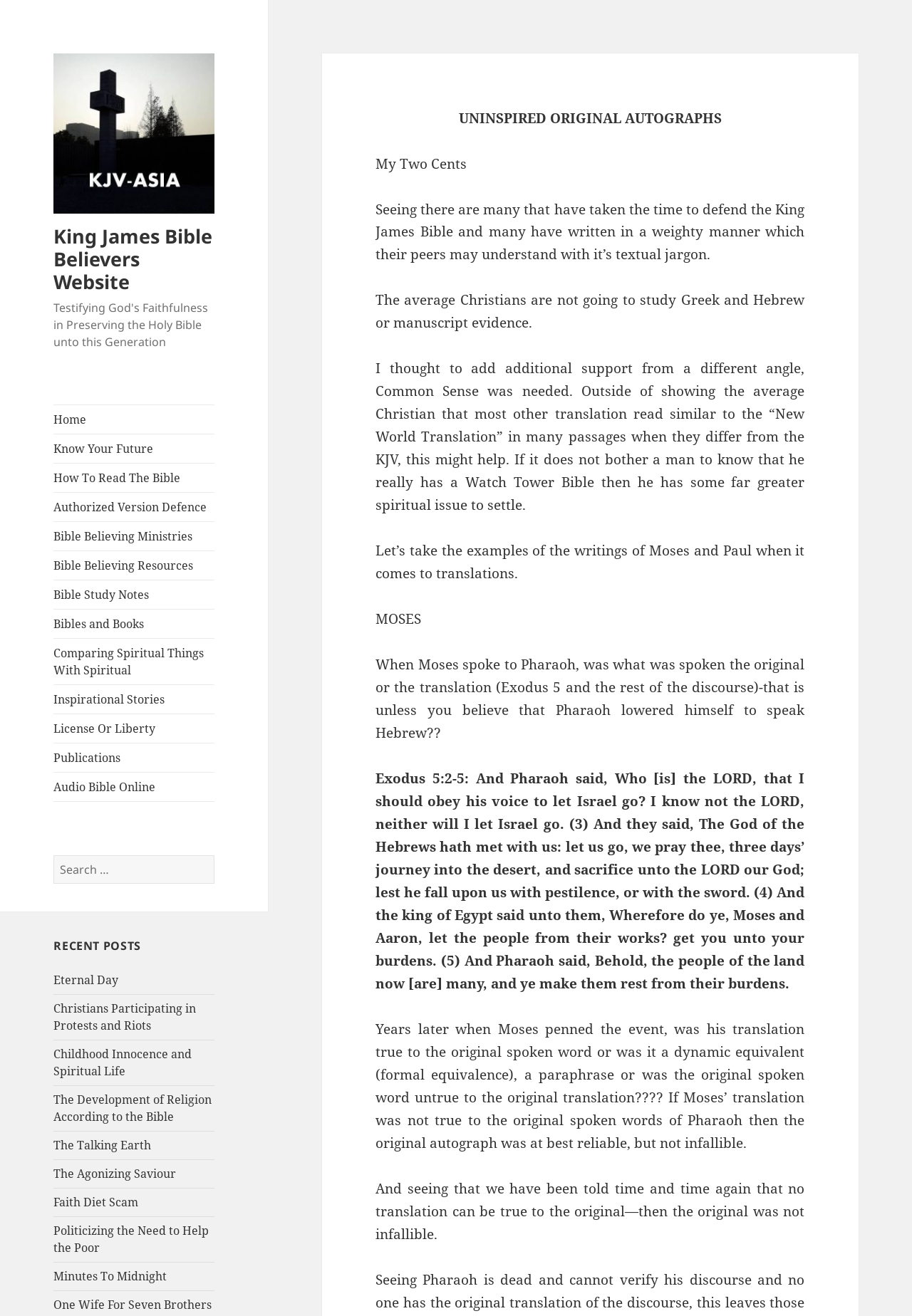What is the title of the section below the search box? Examine the screenshot and reply using just one word or a brief phrase.

RECENT POSTS